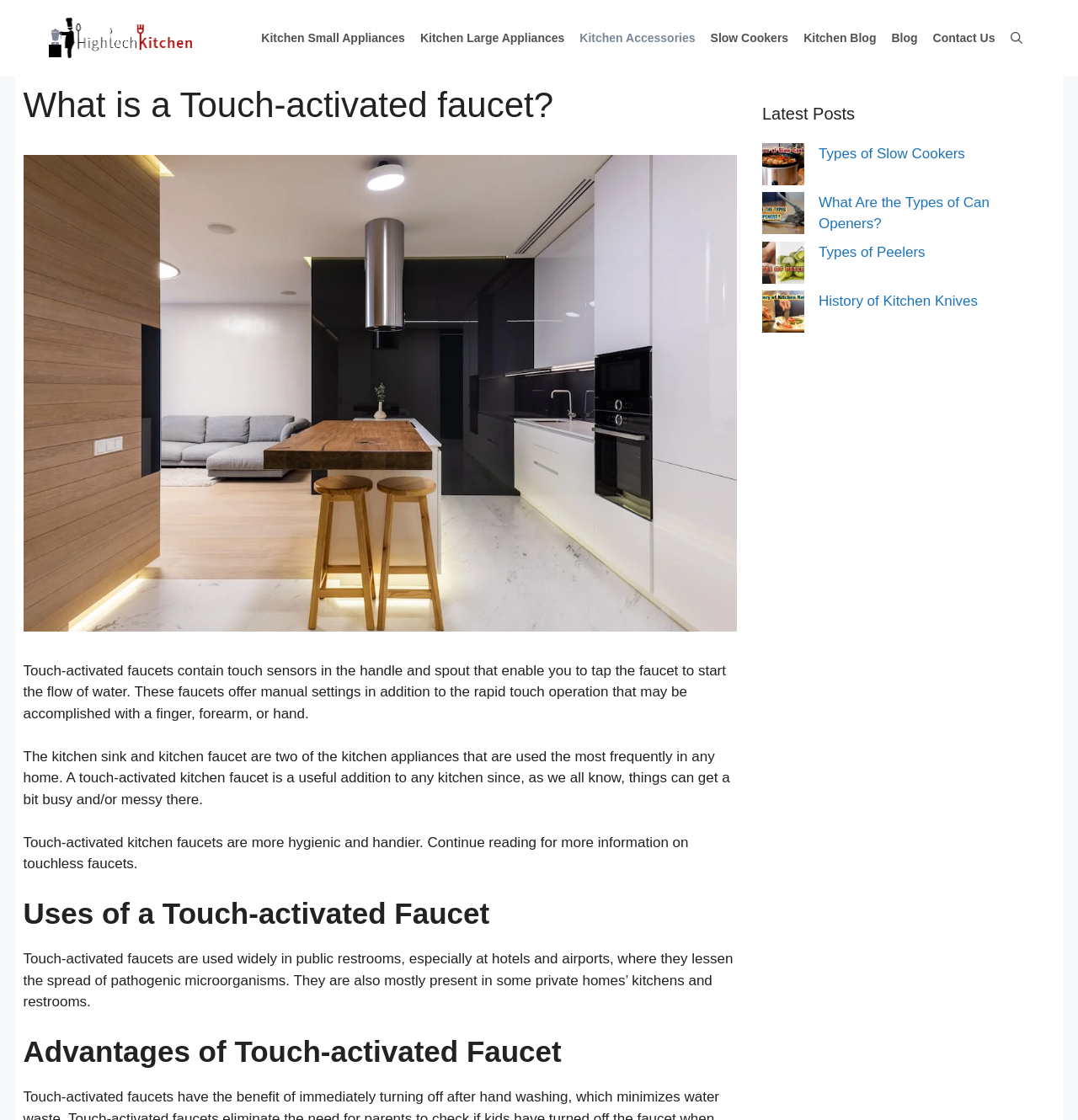Give a concise answer using only one word or phrase for this question:
What is the purpose of the image on the webpage?

Show a kitchen interior